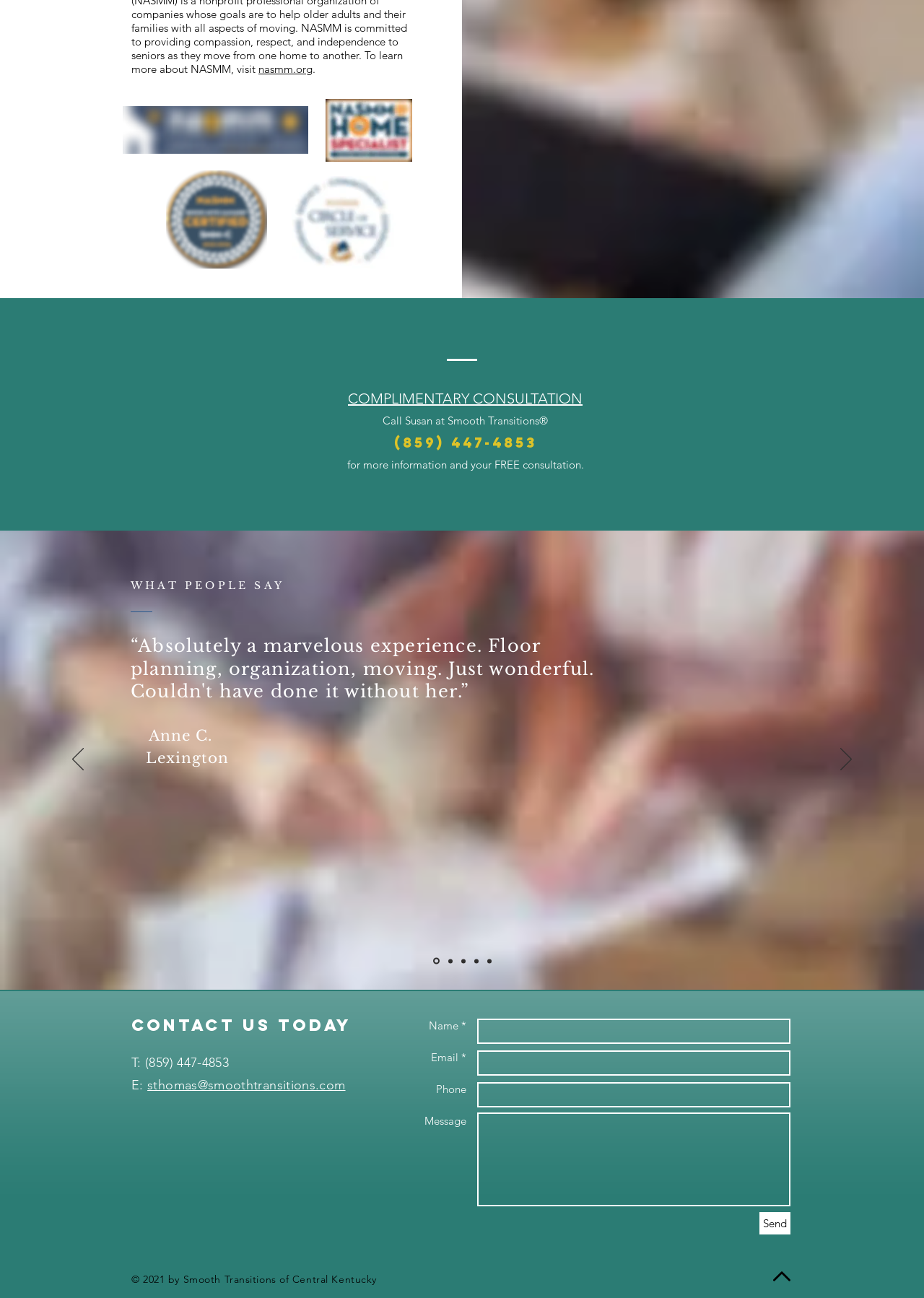Please find the bounding box coordinates of the element that must be clicked to perform the given instruction: "Click on 'Qui sommes nous?'". The coordinates should be four float numbers from 0 to 1, i.e., [left, top, right, bottom].

None